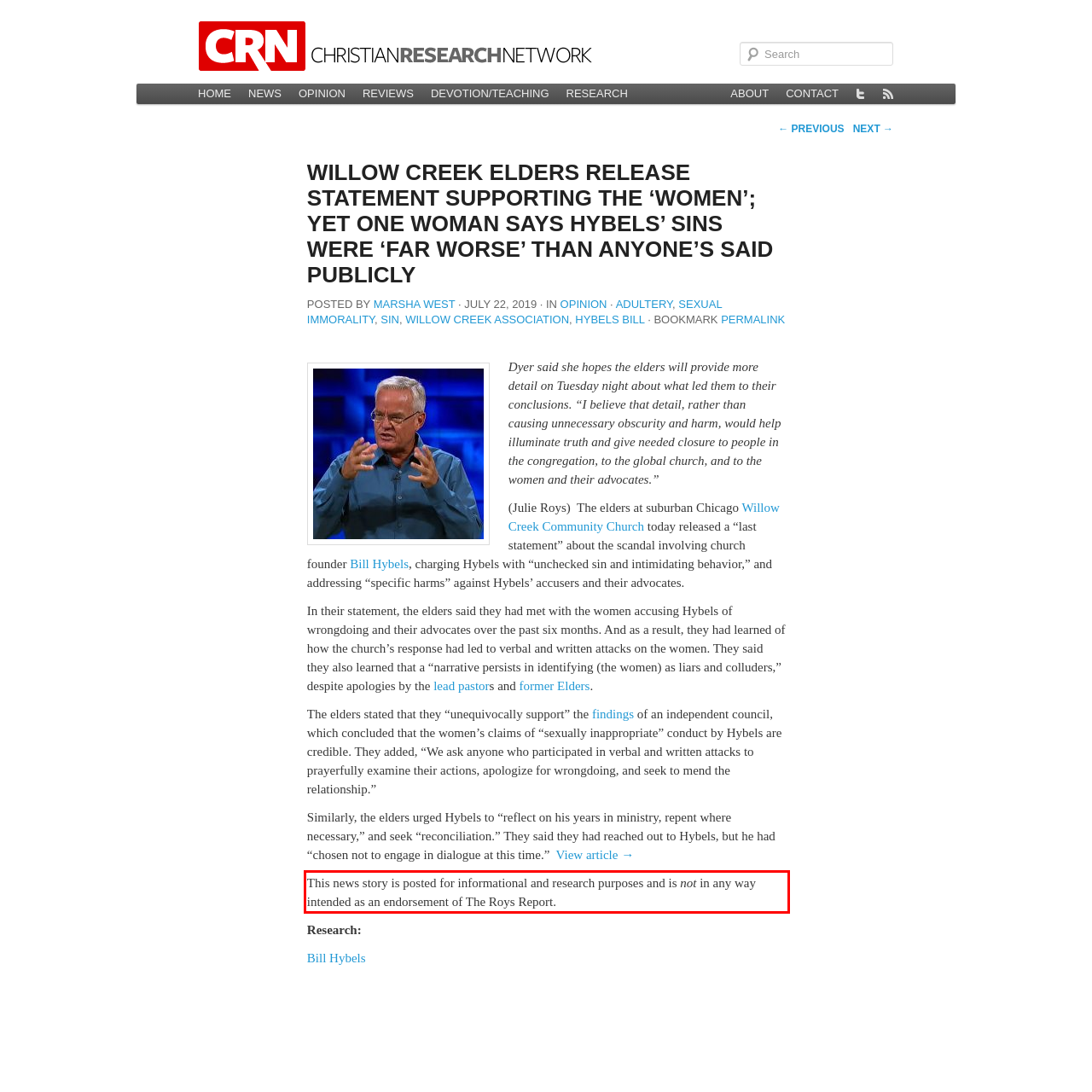Given a screenshot of a webpage with a red bounding box, extract the text content from the UI element inside the red bounding box.

This news story is posted for informational and research purposes and is not in any way intended as an endorsement of The Roys Report.